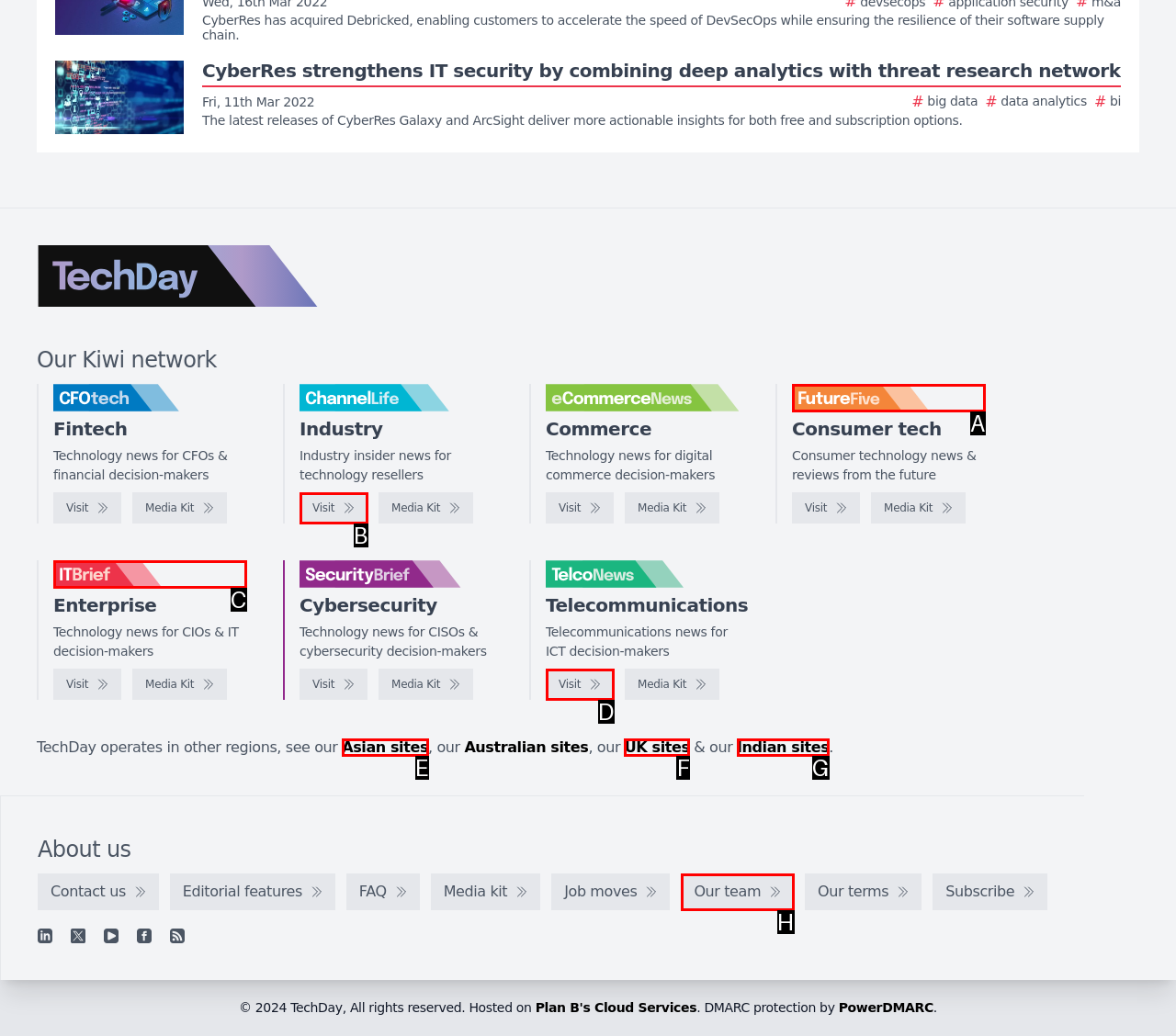Match the description: parent_node: Consumer tech to the appropriate HTML element. Respond with the letter of your selected option.

A